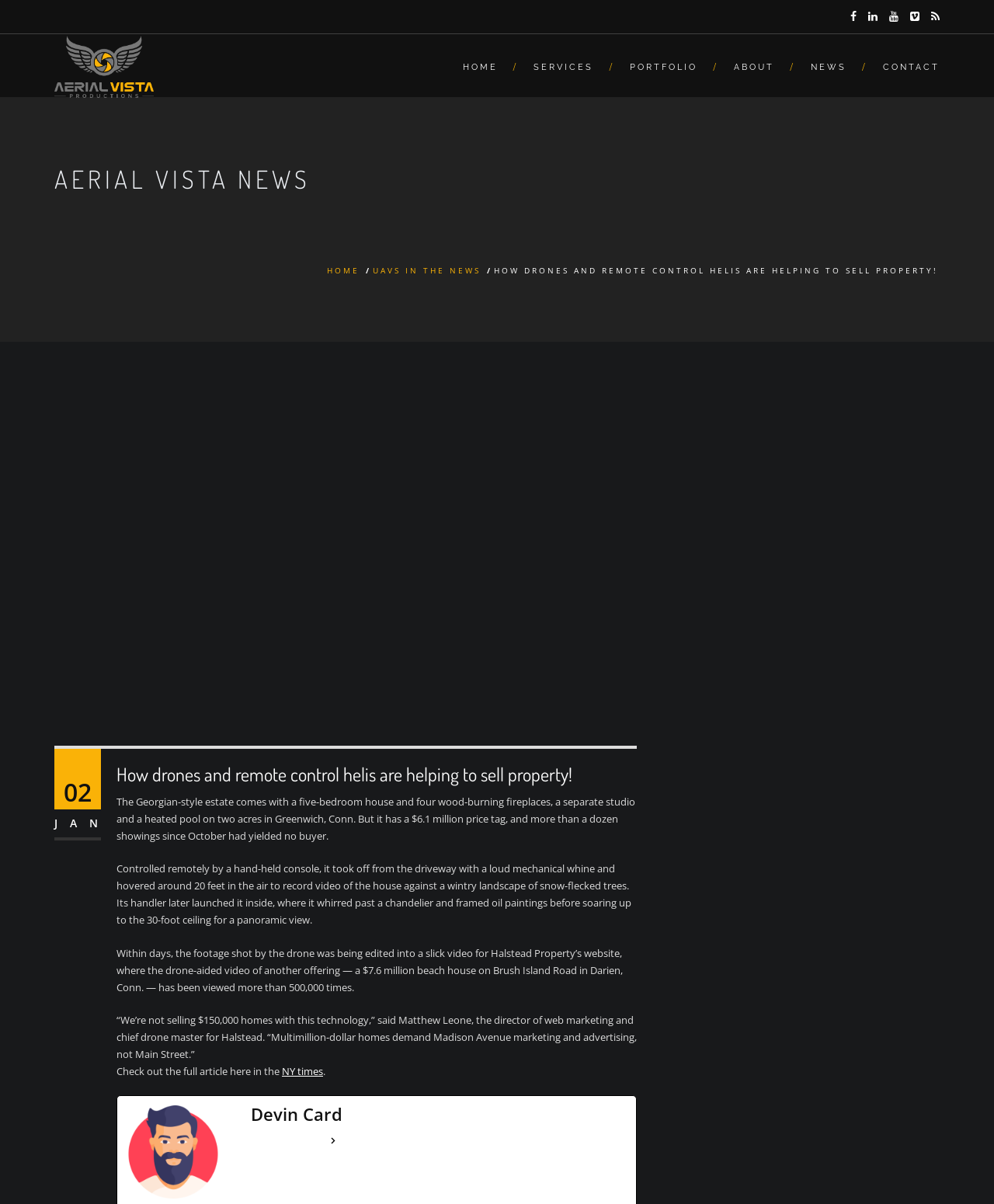Please extract the primary headline from the webpage.

AERIAL VISTA NEWS